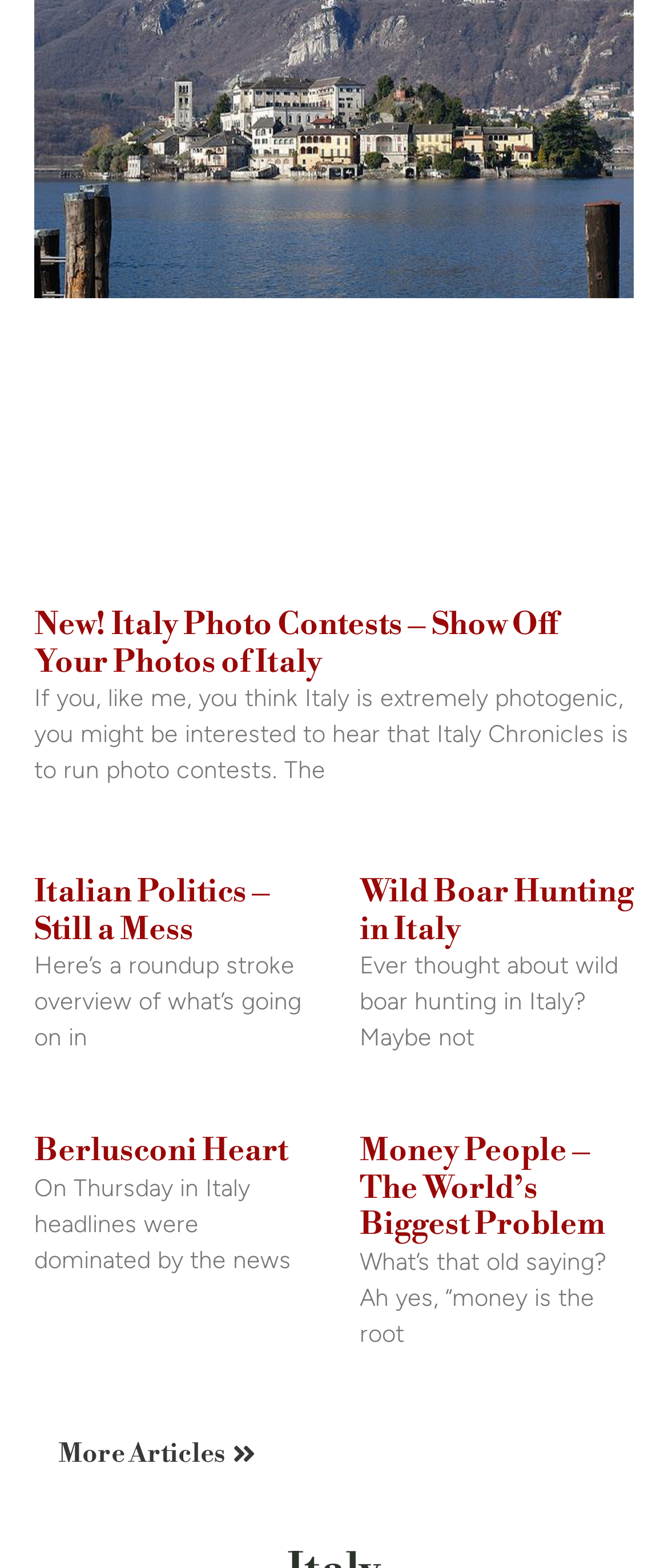Find the UI element described as: "More Articles" and predict its bounding box coordinates. Ensure the coordinates are four float numbers between 0 and 1, [left, top, right, bottom].

[0.026, 0.906, 0.444, 0.95]